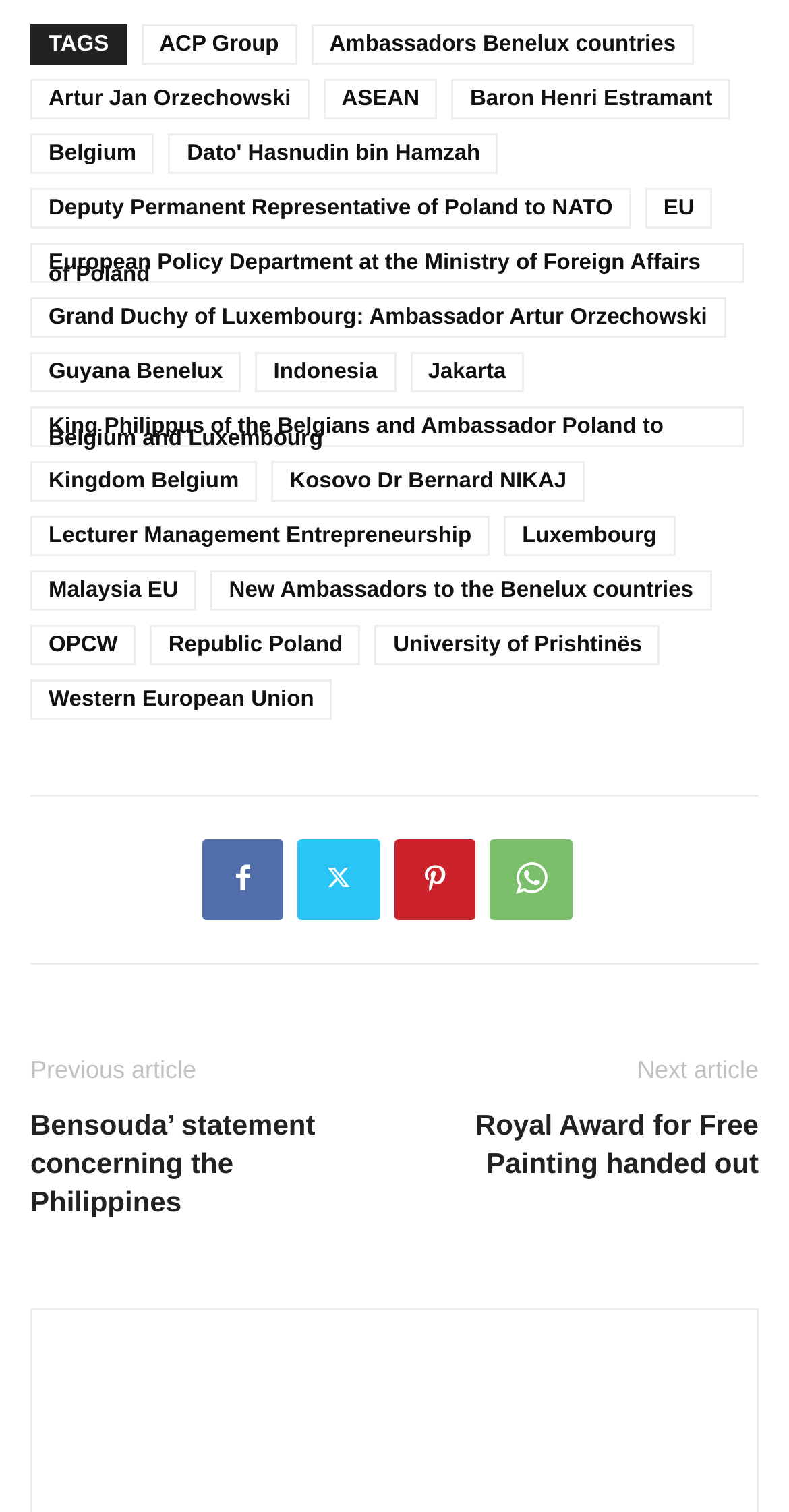Determine the coordinates of the bounding box for the clickable area needed to execute this instruction: "Go to the next article".

[0.808, 0.698, 0.962, 0.716]